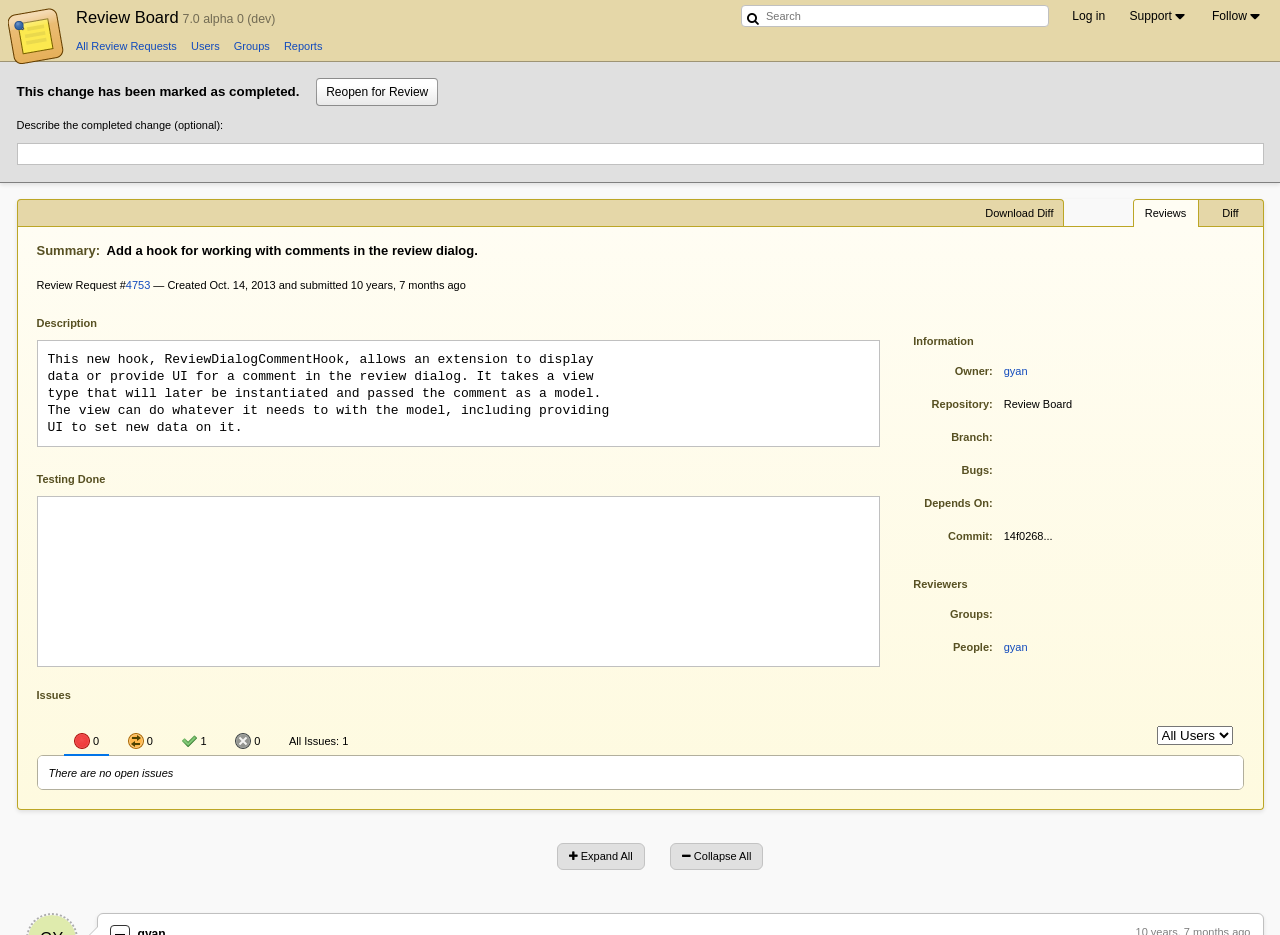How many open issues are there?
Please answer the question with a detailed and comprehensive explanation.

I determined the number of open issues by looking at the 'Issues' section under 'Extra fields' which shows '0' open issues.